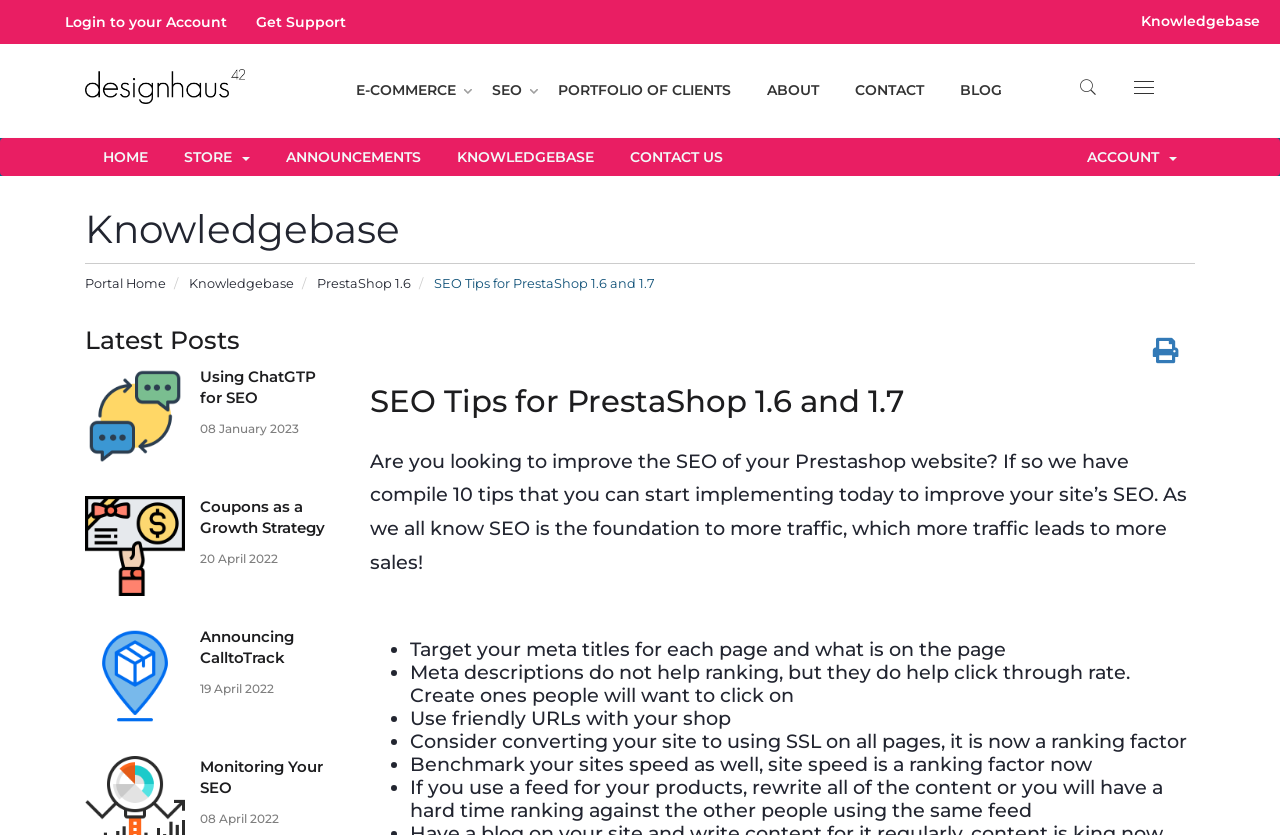Indicate the bounding box coordinates of the element that needs to be clicked to satisfy the following instruction: "Click on the 'Login to your Account' link". The coordinates should be four float numbers between 0 and 1, i.e., [left, top, right, bottom].

[0.051, 0.016, 0.177, 0.037]